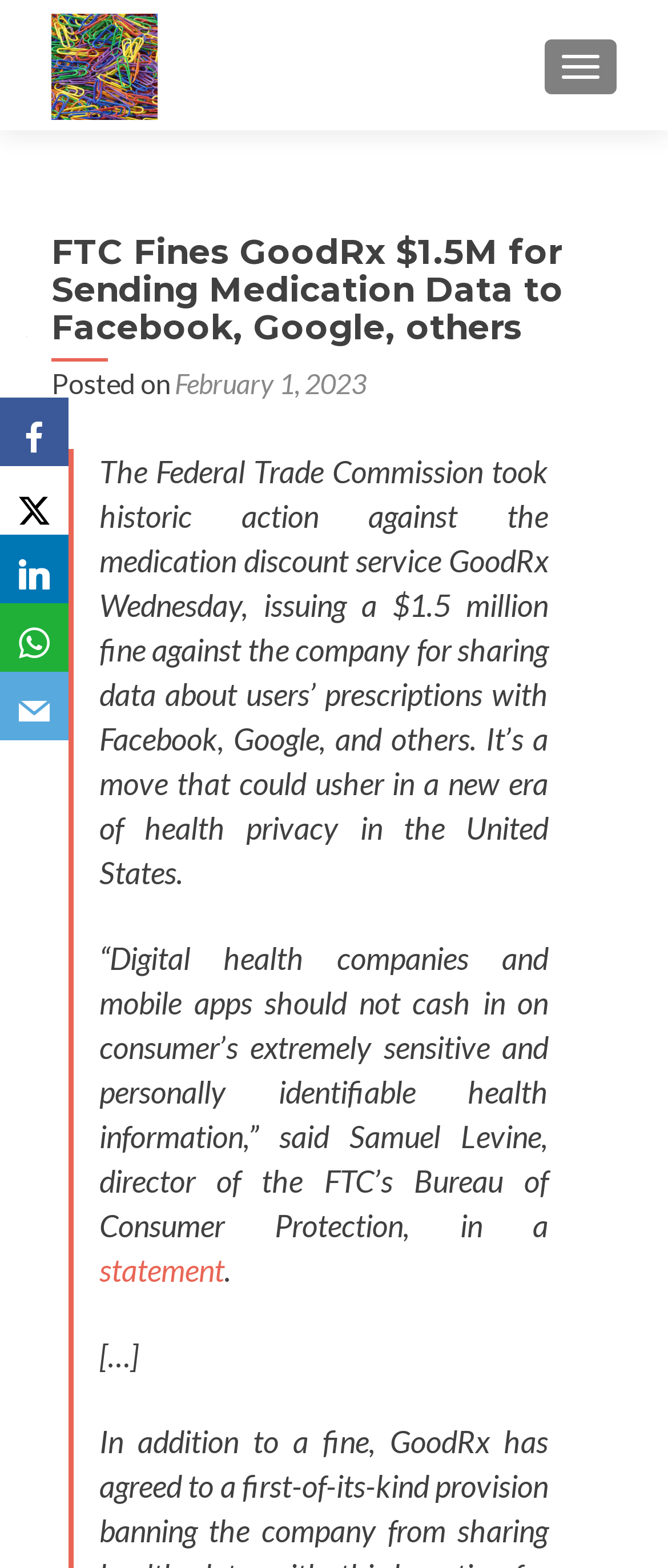Could you provide the bounding box coordinates for the portion of the screen to click to complete this instruction: "Share on LinkedIn"?

[0.0, 0.341, 0.103, 0.385]